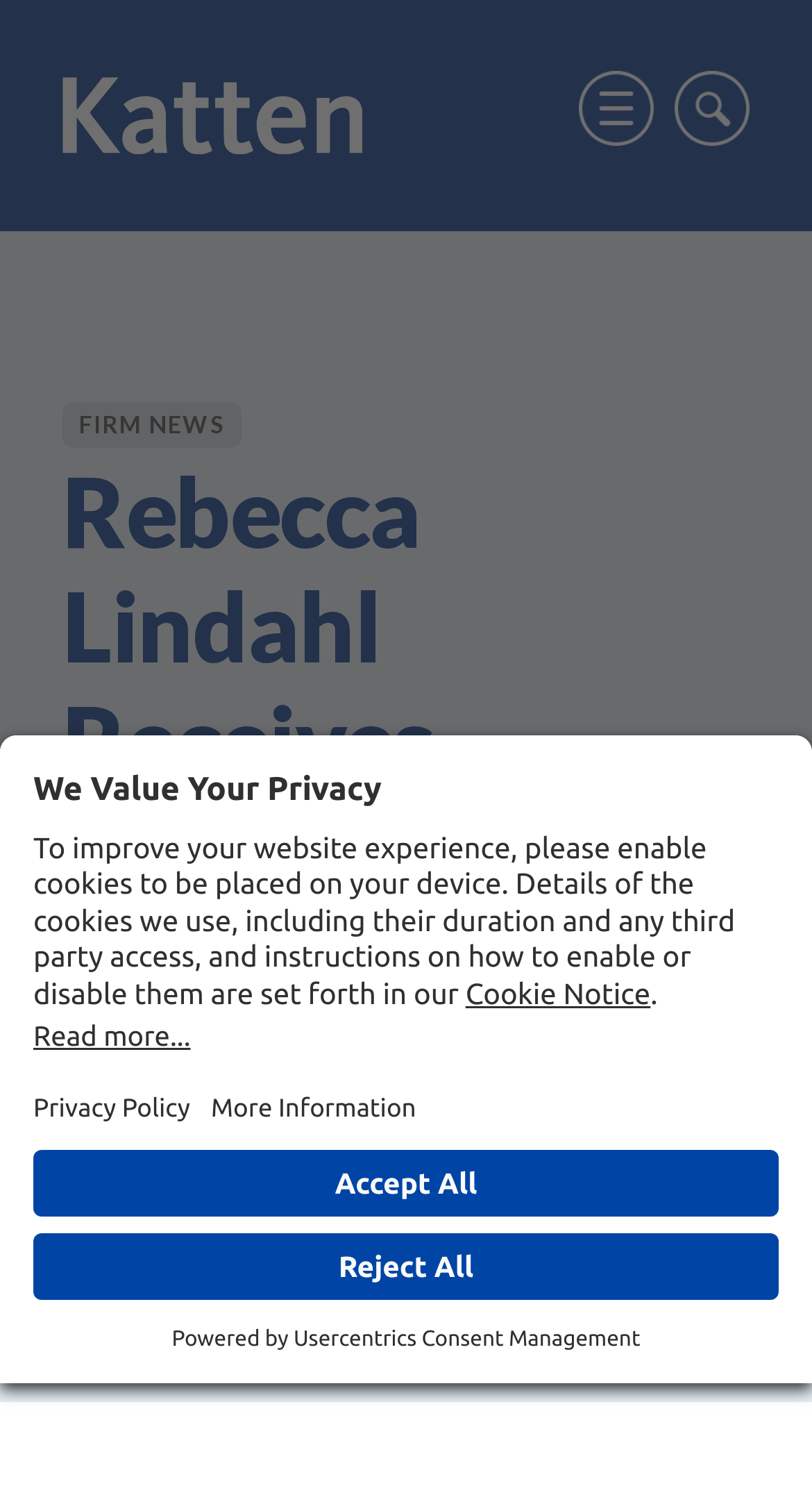Identify the bounding box for the described UI element: "Toggle mobile menu".

[0.713, 0.048, 0.805, 0.107]